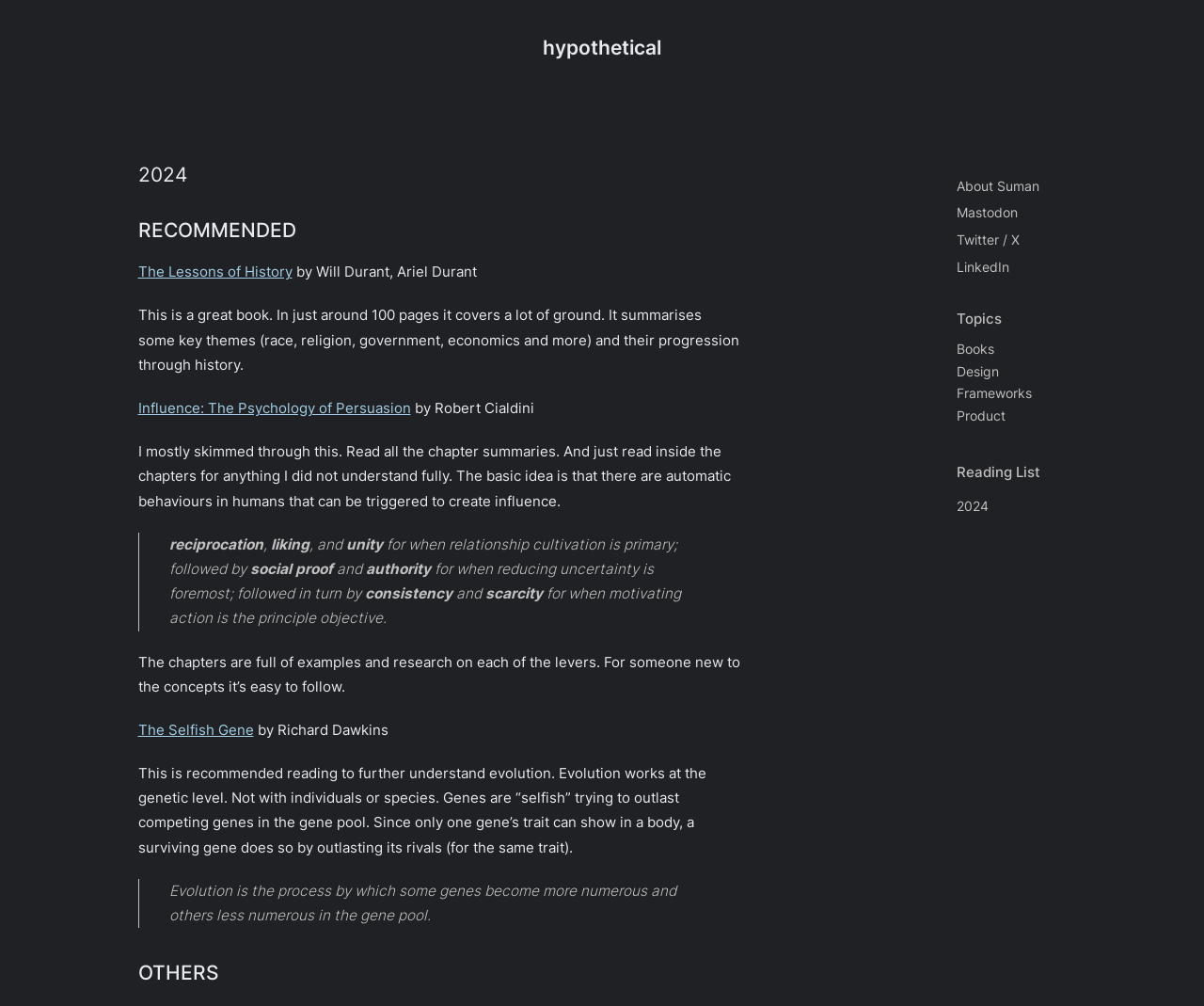Respond to the question below with a single word or phrase:
What are the six principles of influence mentioned in the webpage?

Reciprocation, Liking, Unity, Social Proof, Authority, Consistency, Scarcity